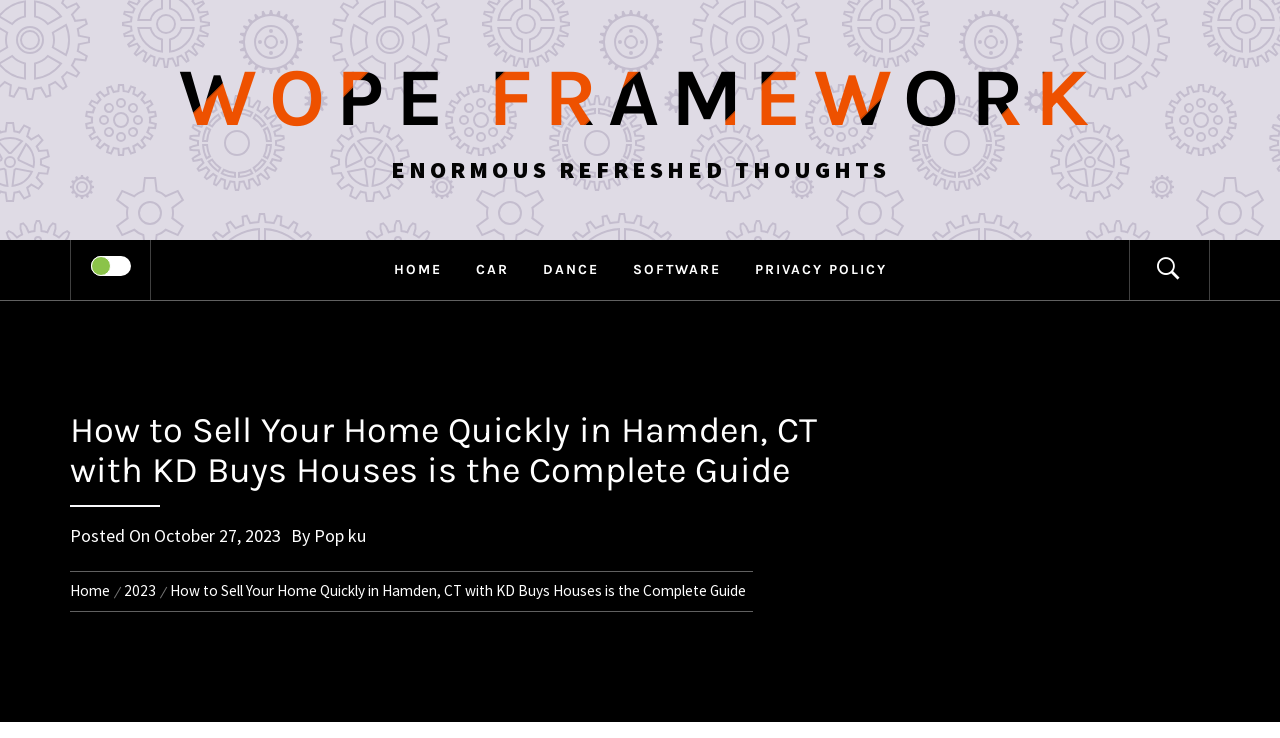Please provide a brief answer to the following inquiry using a single word or phrase:
What is the purpose of the checkbox?

Unknown